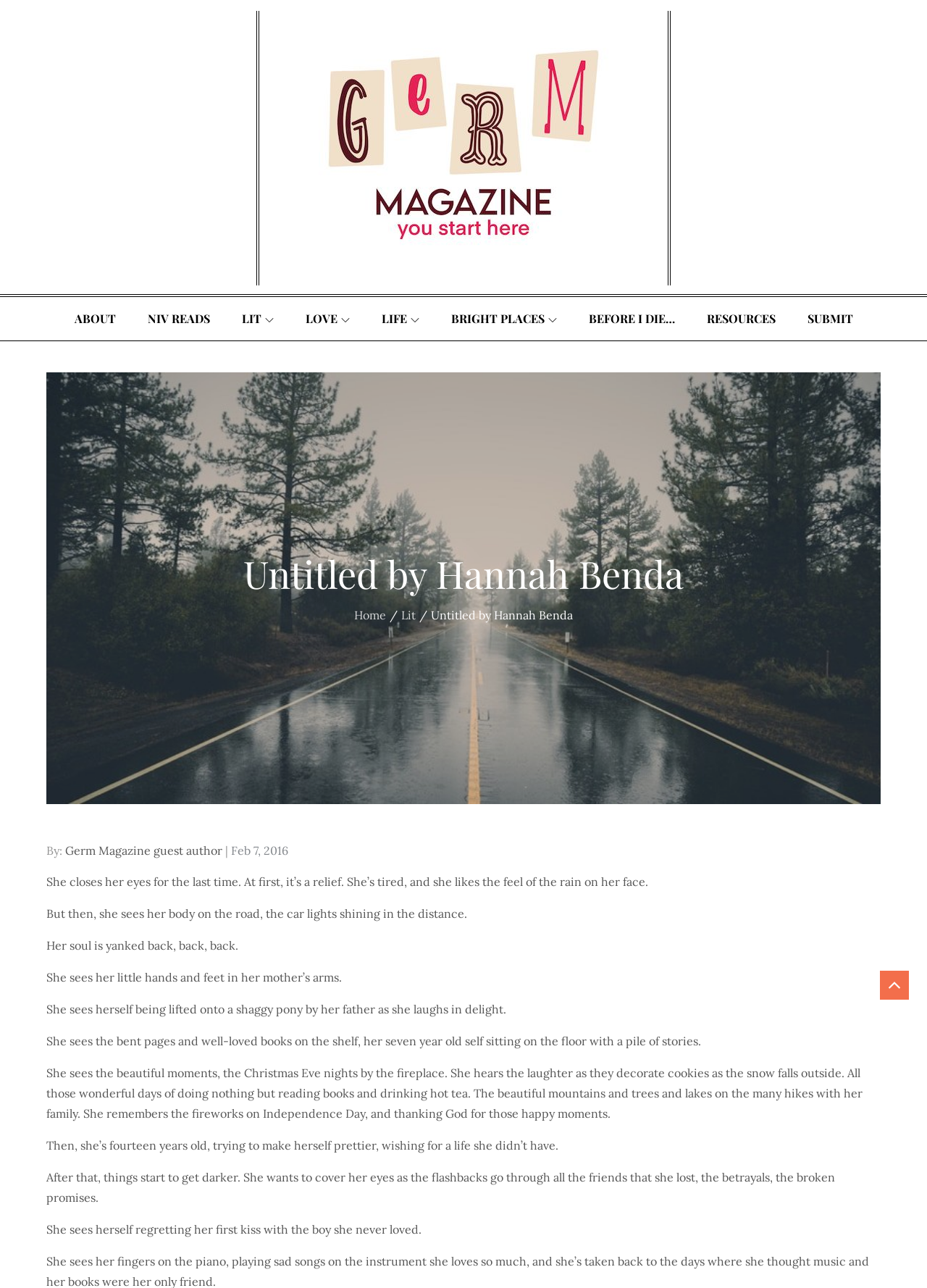Using the webpage screenshot, find the UI element described by Germ Magazine guest author. Provide the bounding box coordinates in the format (top-left x, top-left y, bottom-right x, bottom-right y), ensuring all values are floating point numbers between 0 and 1.

[0.07, 0.655, 0.24, 0.666]